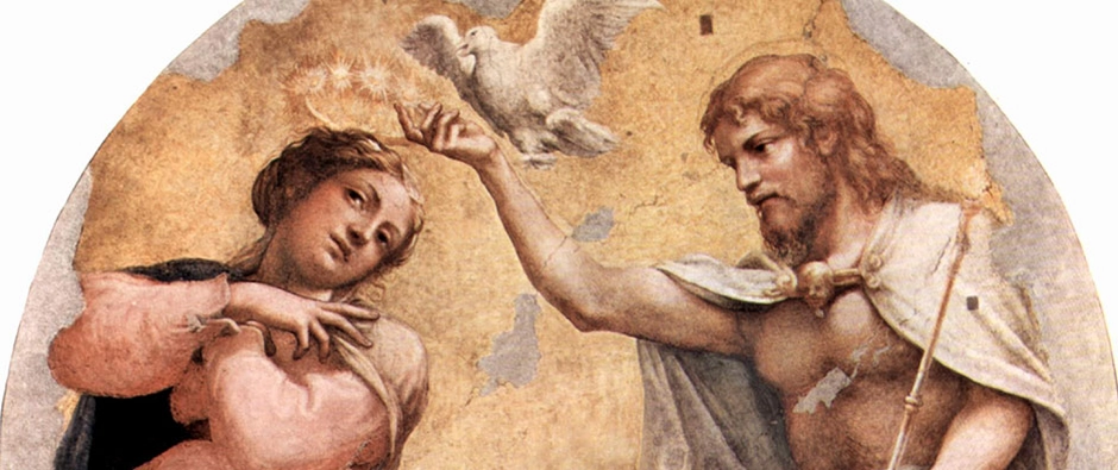What is the gender of the figure on the right?
Based on the image, answer the question with a single word or brief phrase.

male